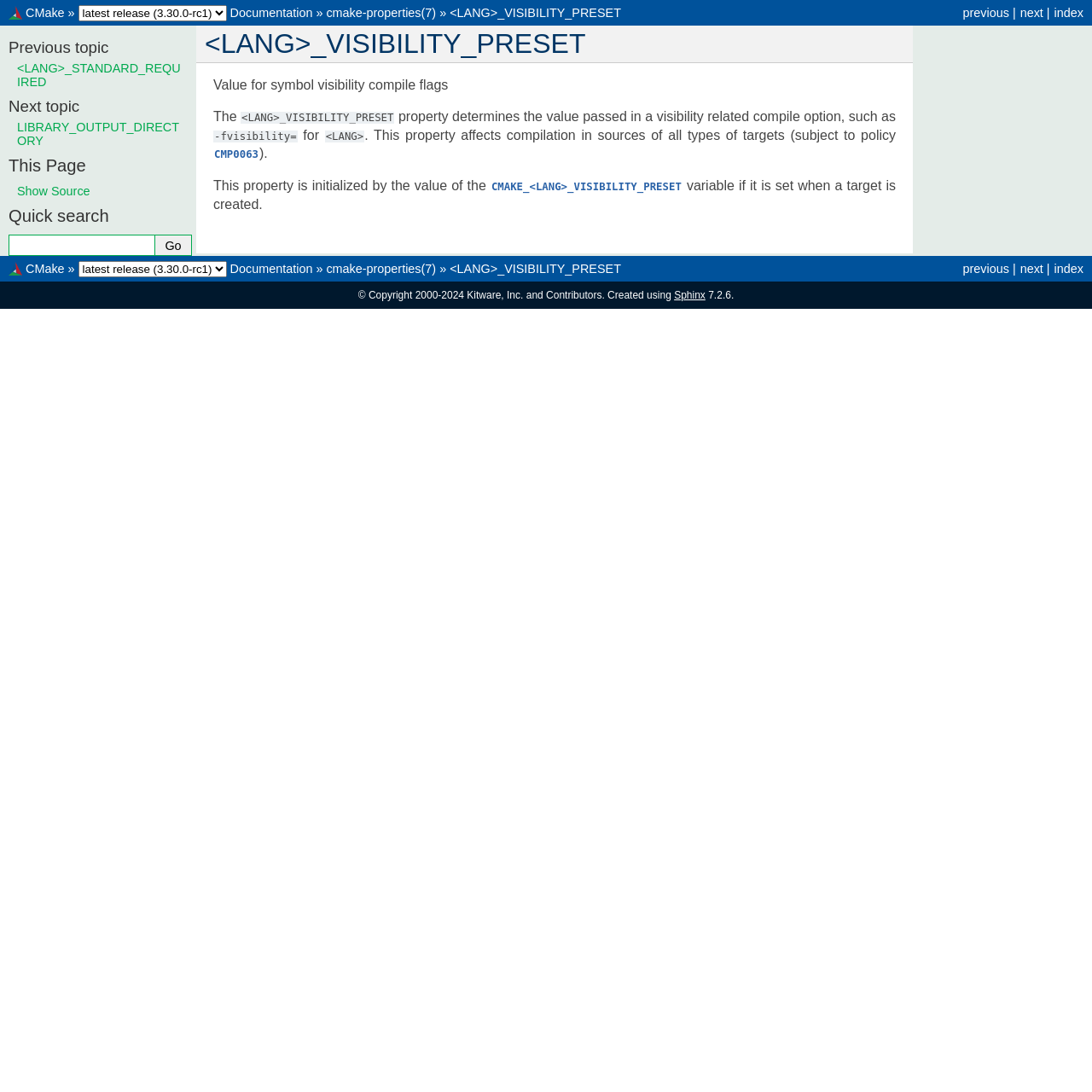Answer the following inquiry with a single word or phrase:
What is the purpose of the <LANG>_VISIBILITY_PRESET property?

Determines visibility compile flags